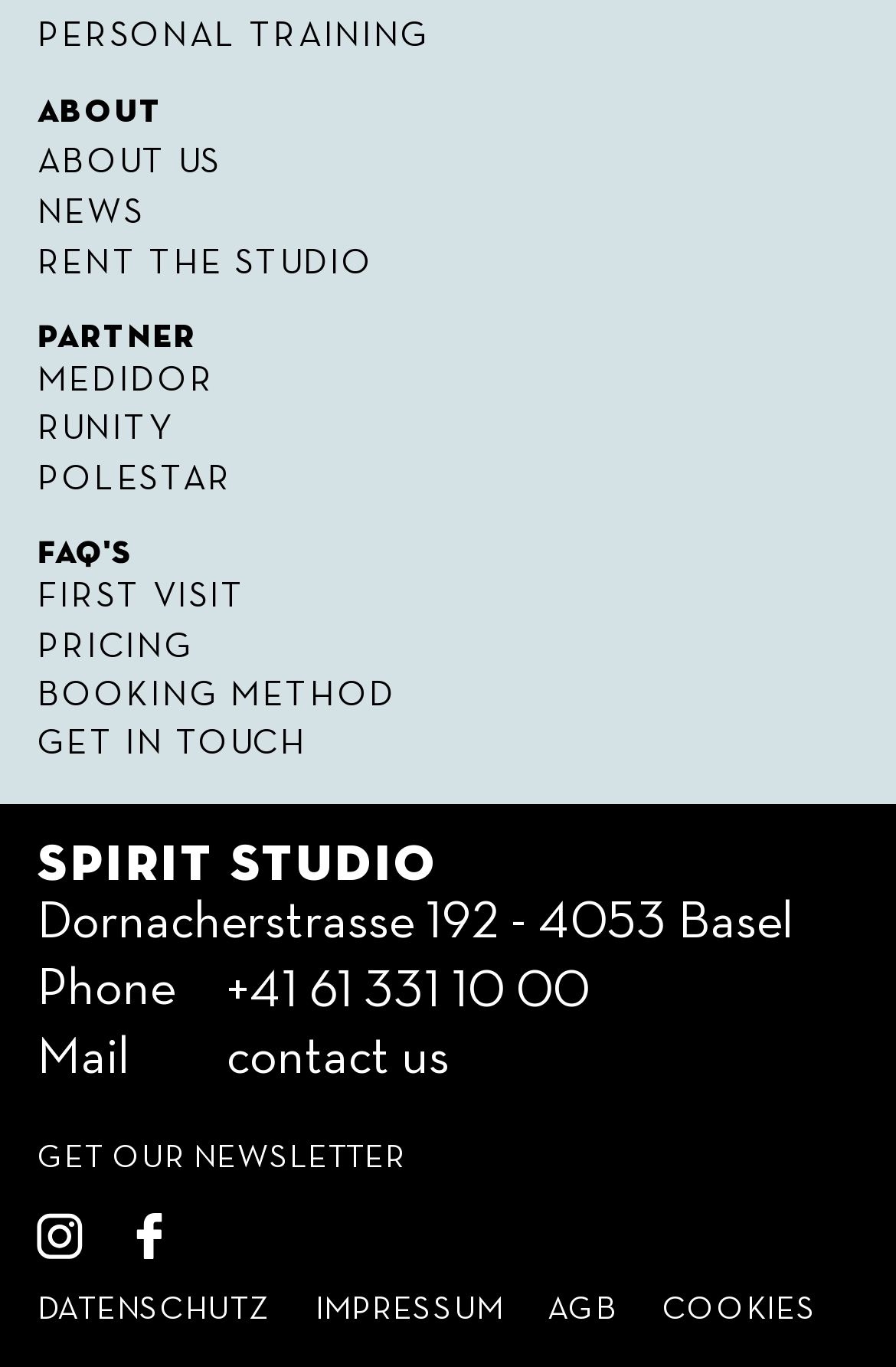Using the webpage screenshot, locate the HTML element that fits the following description and provide its bounding box: "Maltbys' Stores 1904 Ltd".

None